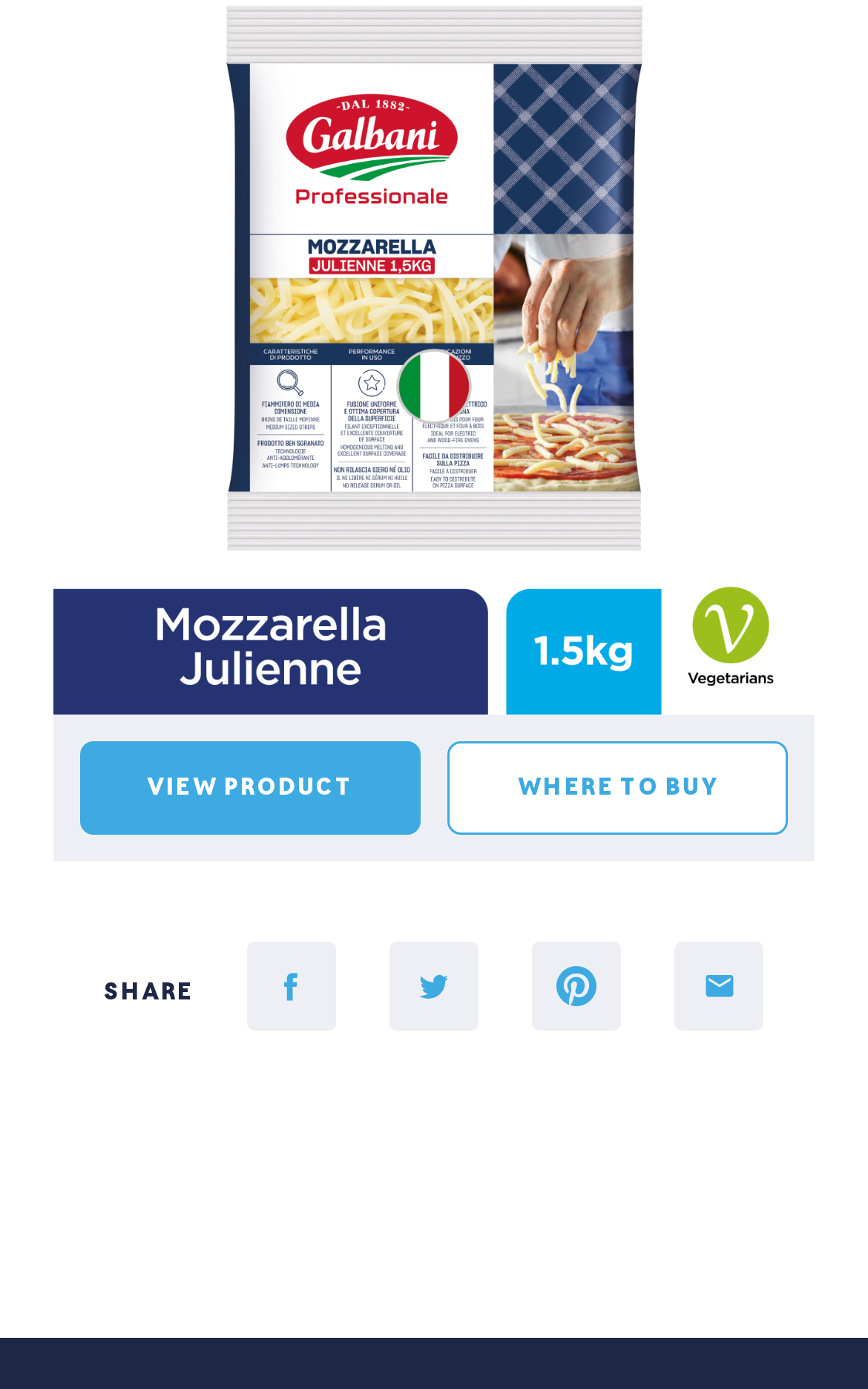Pinpoint the bounding box coordinates of the element you need to click to execute the following instruction: "Browse British portfolio". The bounding box should be represented by four float numbers between 0 and 1, in the format [left, top, right, bottom].

[0.0, 0.086, 1.0, 0.184]